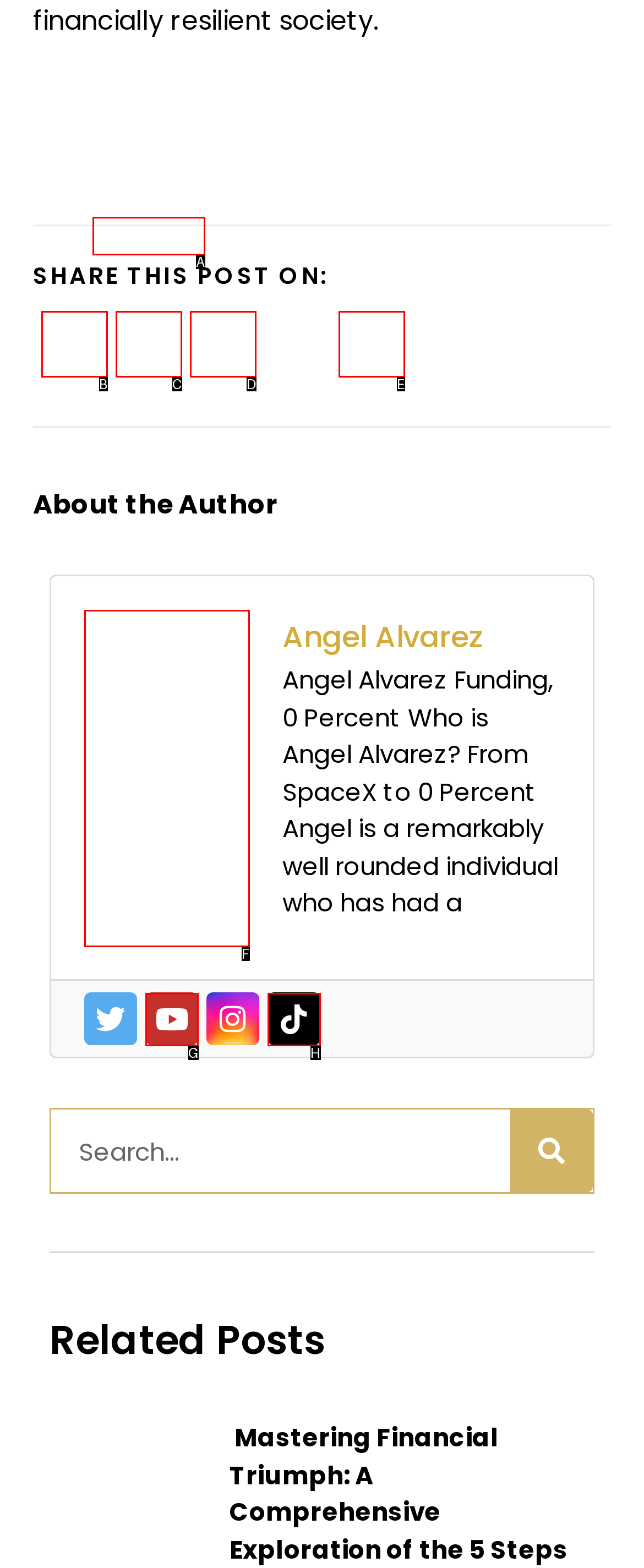Determine which HTML element matches the given description: alt="fb-share-icon" title="Facebook Share". Provide the corresponding option's letter directly.

A